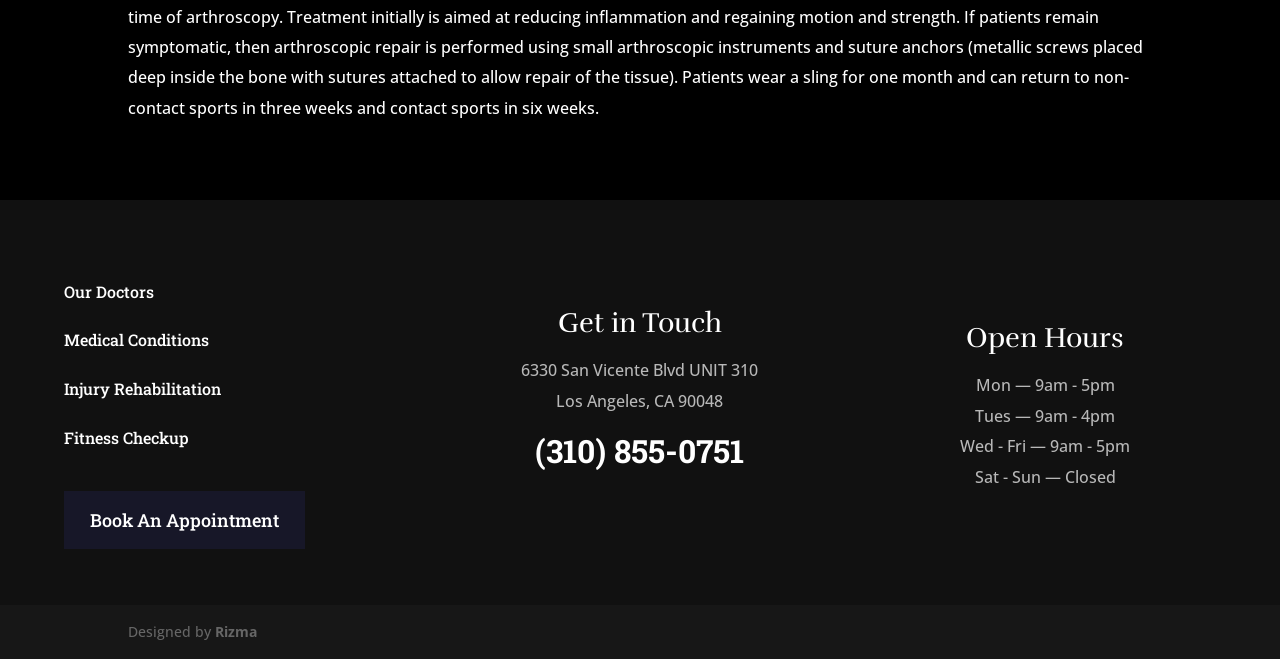Given the description "Injury Rehabilitation", provide the bounding box coordinates of the corresponding UI element.

[0.05, 0.574, 0.173, 0.606]